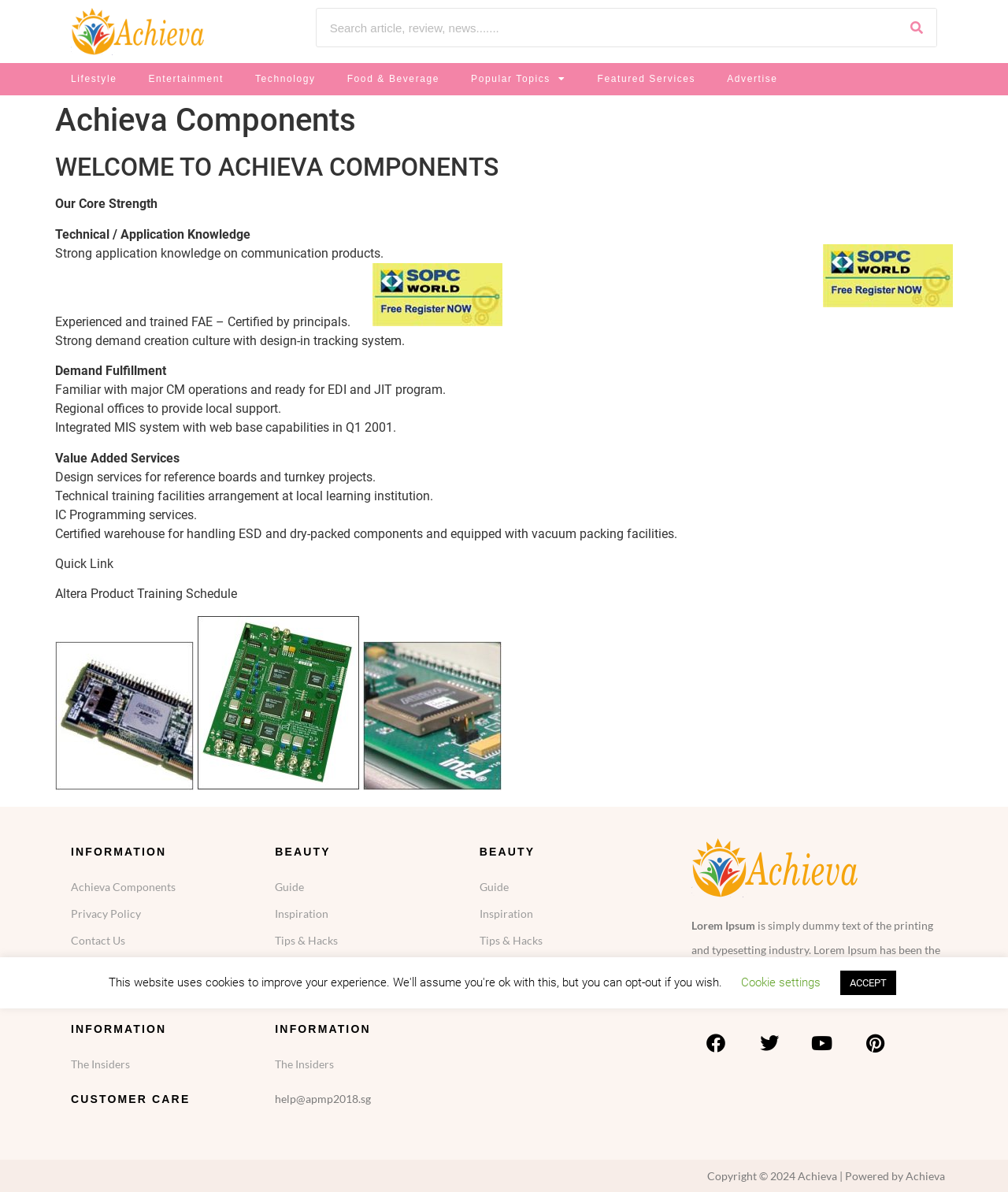Please provide a one-word or short phrase answer to the question:
What is the purpose of the search box?

To search the website